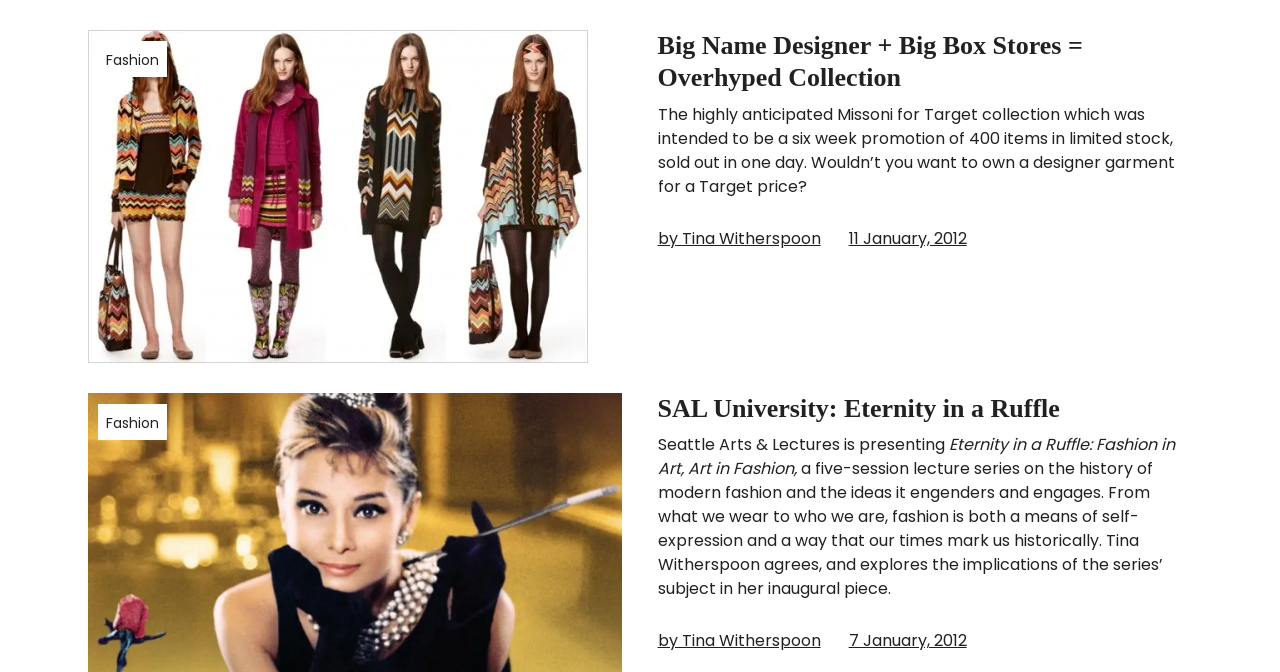Please answer the following question as detailed as possible based on the image: 
What is the name of the organization presenting the lecture series?

The second article mentions that Seattle Arts & Lectures is presenting the lecture series, which suggests that it is the organization responsible for the event.